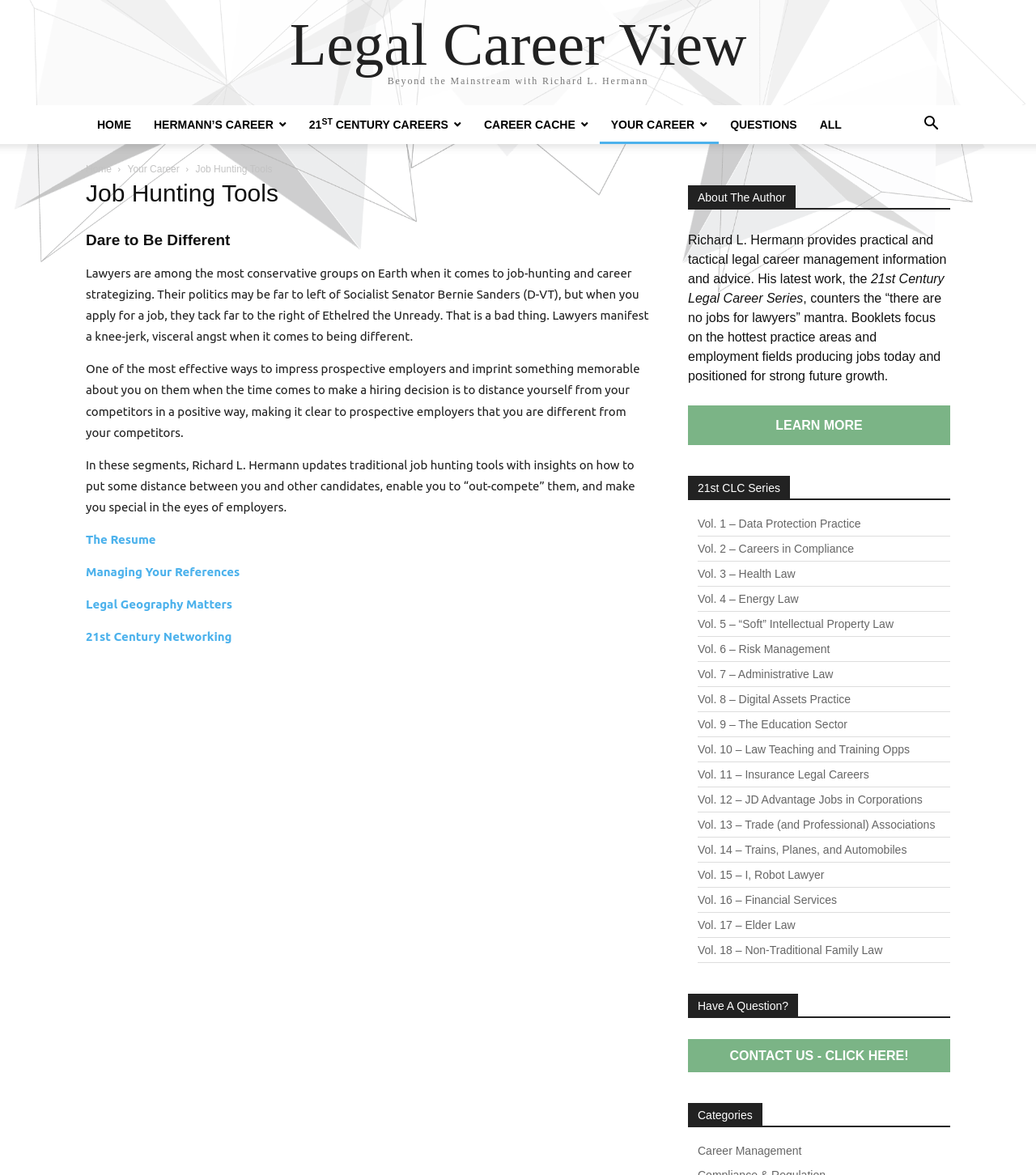Elaborate on the webpage's design and content in a detailed caption.

The webpage is titled "Job Hunting Tools – Legal Career View" and has a prominent link to "Legal Career View" at the top. Below this, there is a heading "Job Hunting Tools" followed by a subheading "Dare to Be Different". 

The main content of the page is divided into three sections. The first section discusses the importance of standing out in job hunting, with three paragraphs of text. This section also includes links to specific job hunting tools, such as "The Resume", "Managing Your References", and "21st Century Networking".

The second section is about the author, Richard L. Hermann, and his work on legal career management. This section includes a heading "About The Author" and a brief description of his work, including a series of booklets on legal career management. There is also a "LEARN MORE" link in this section.

The third section lists 18 volumes of the "21st CLC Series" with links to each volume, covering various topics such as data protection, compliance, health law, and more. 

At the bottom of the page, there is a section with a heading "Have A Question?" and a link to "CONTACT US - CLICK HERE!". There is also a "Categories" section with a link to "Career Management".